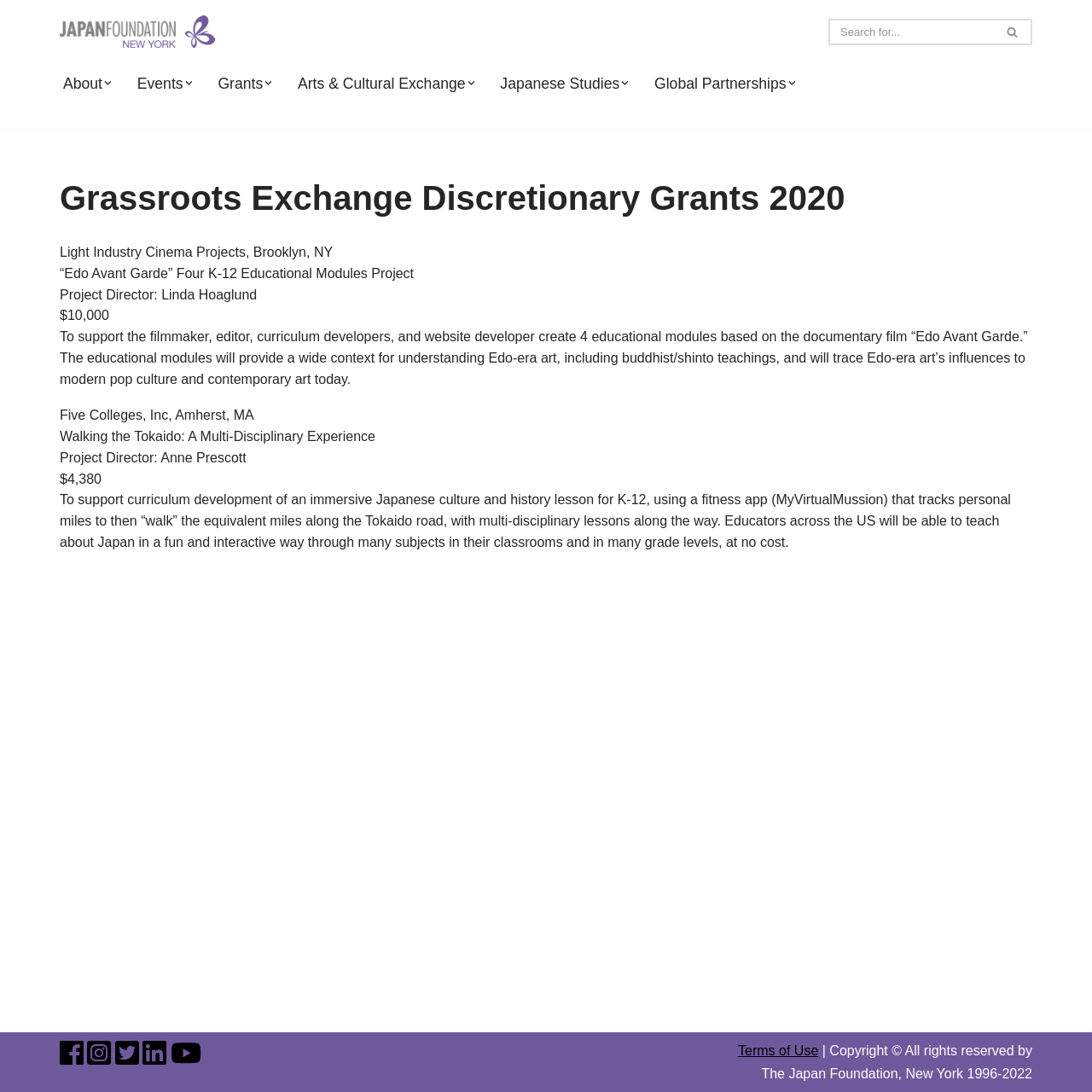Please determine the bounding box coordinates of the section I need to click to accomplish this instruction: "Visit the TYPO3 community".

None